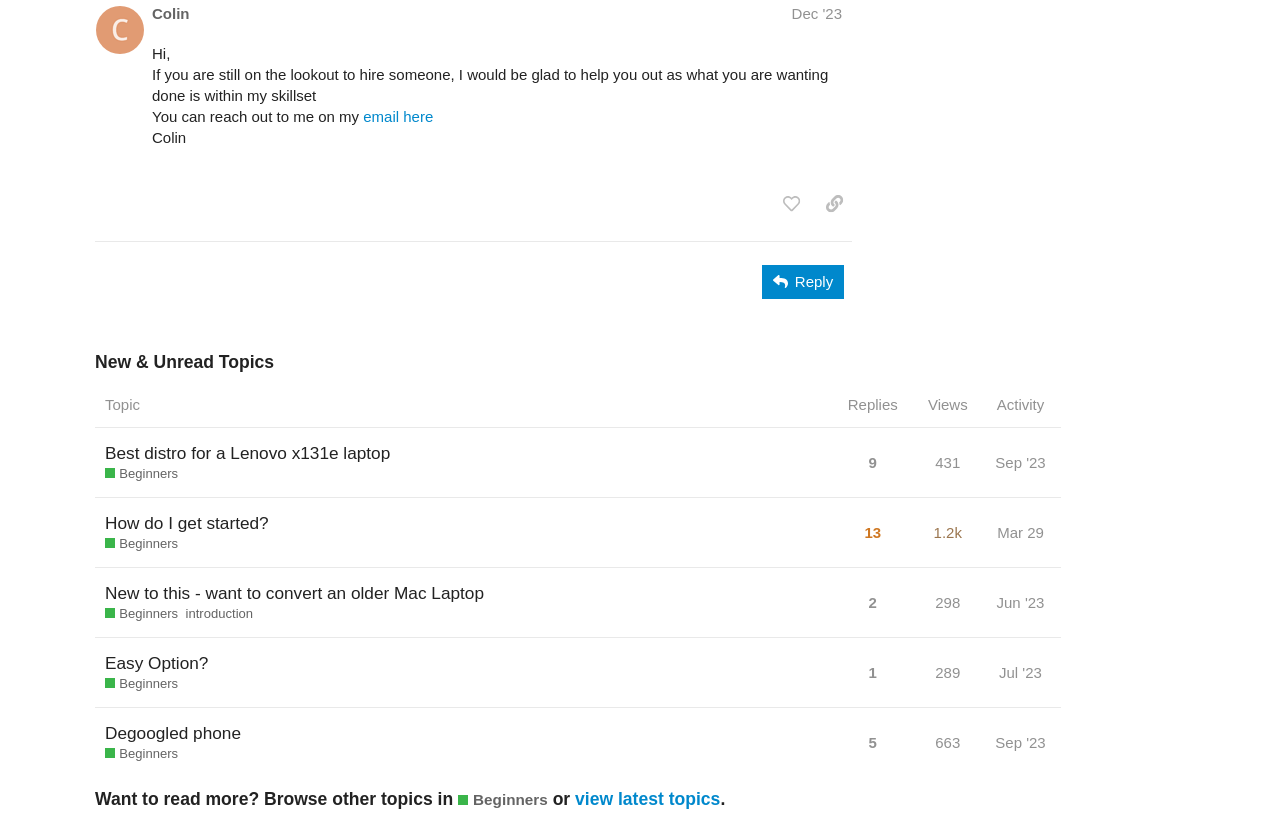How many replies does the topic 'Best distro for a Lenovo x131e laptop' have?
Based on the screenshot, provide a one-word or short-phrase response.

9